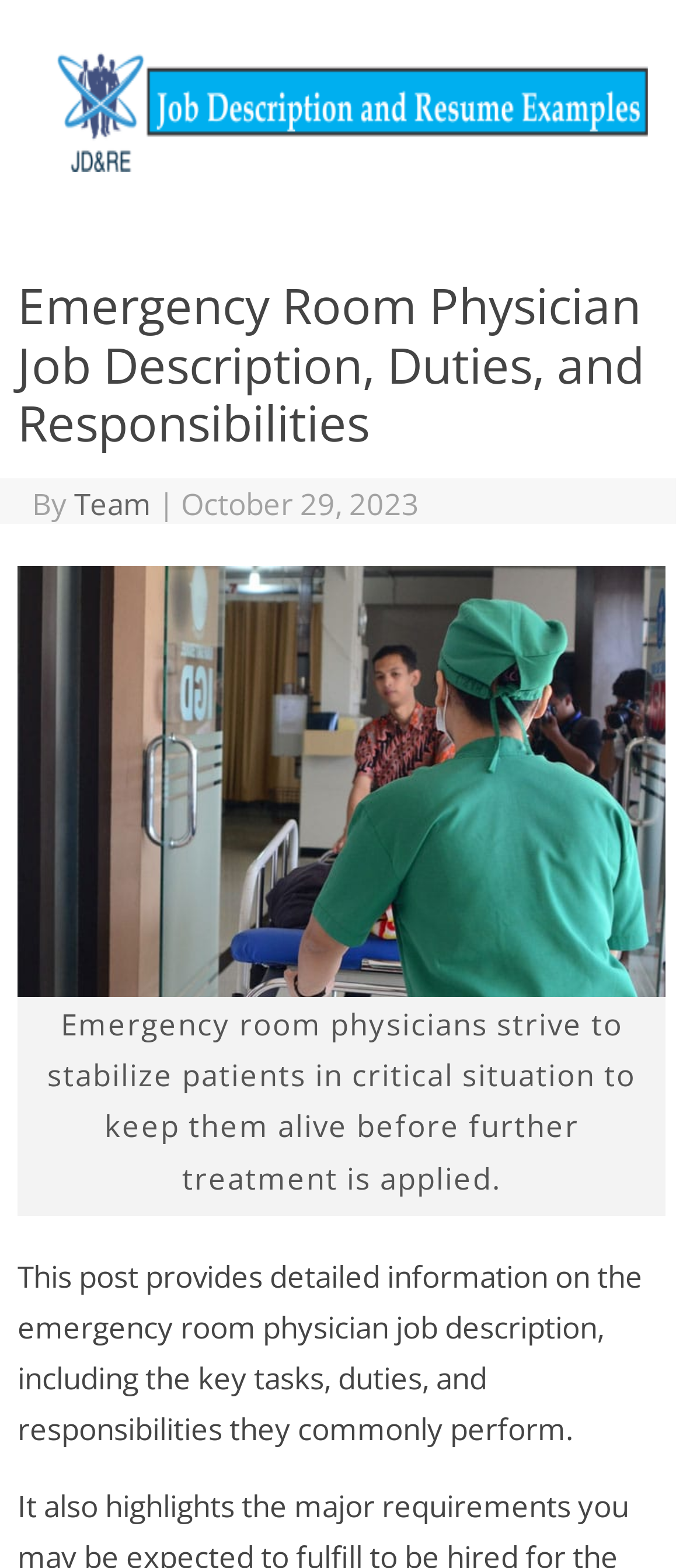What is the purpose of an emergency room physician?
Based on the screenshot, respond with a single word or phrase.

To stabilize patients in critical situations